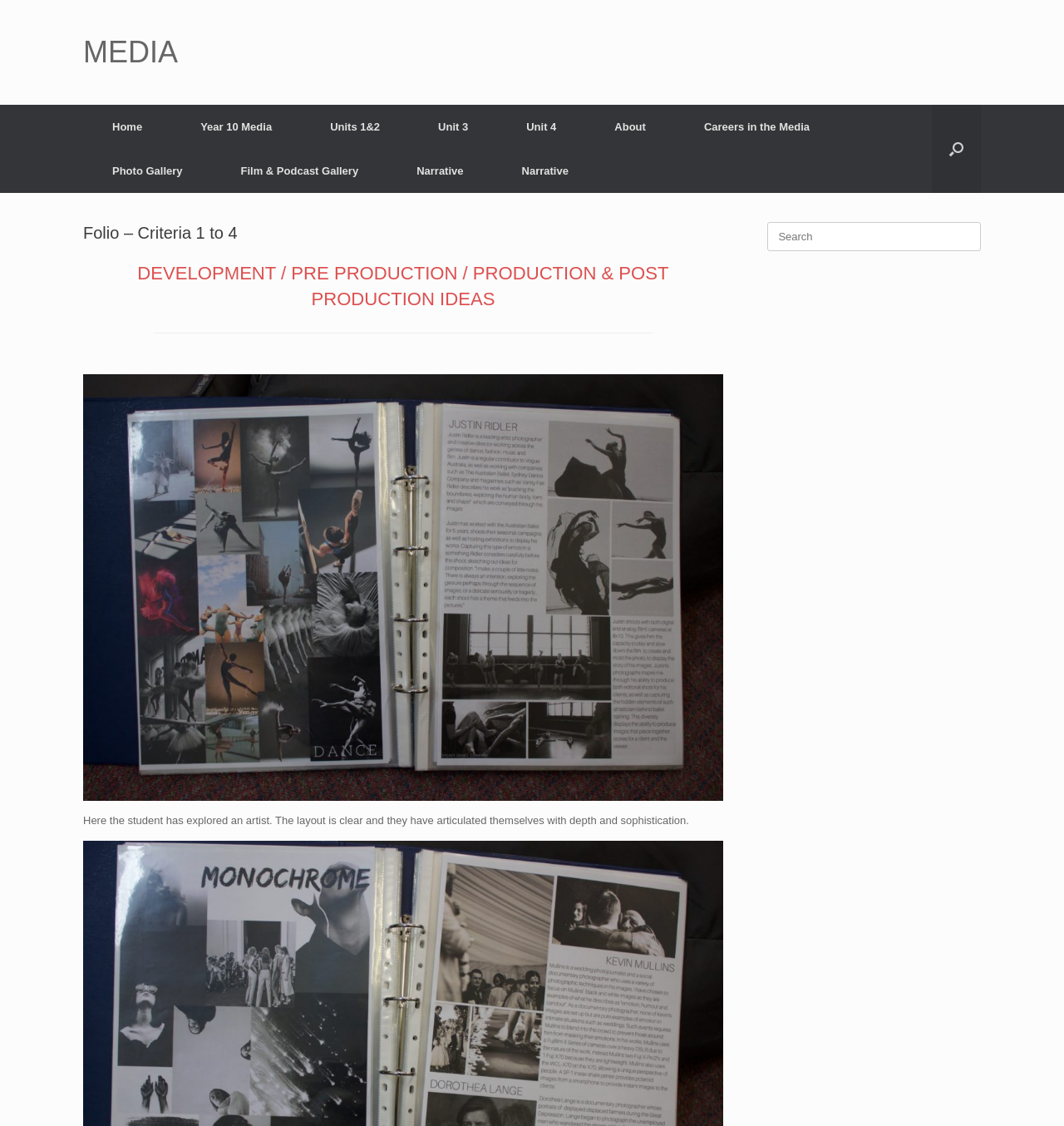What are the units available in Year 10 Media? From the image, respond with a single word or brief phrase.

Units 1&2, Unit 3, Unit 4